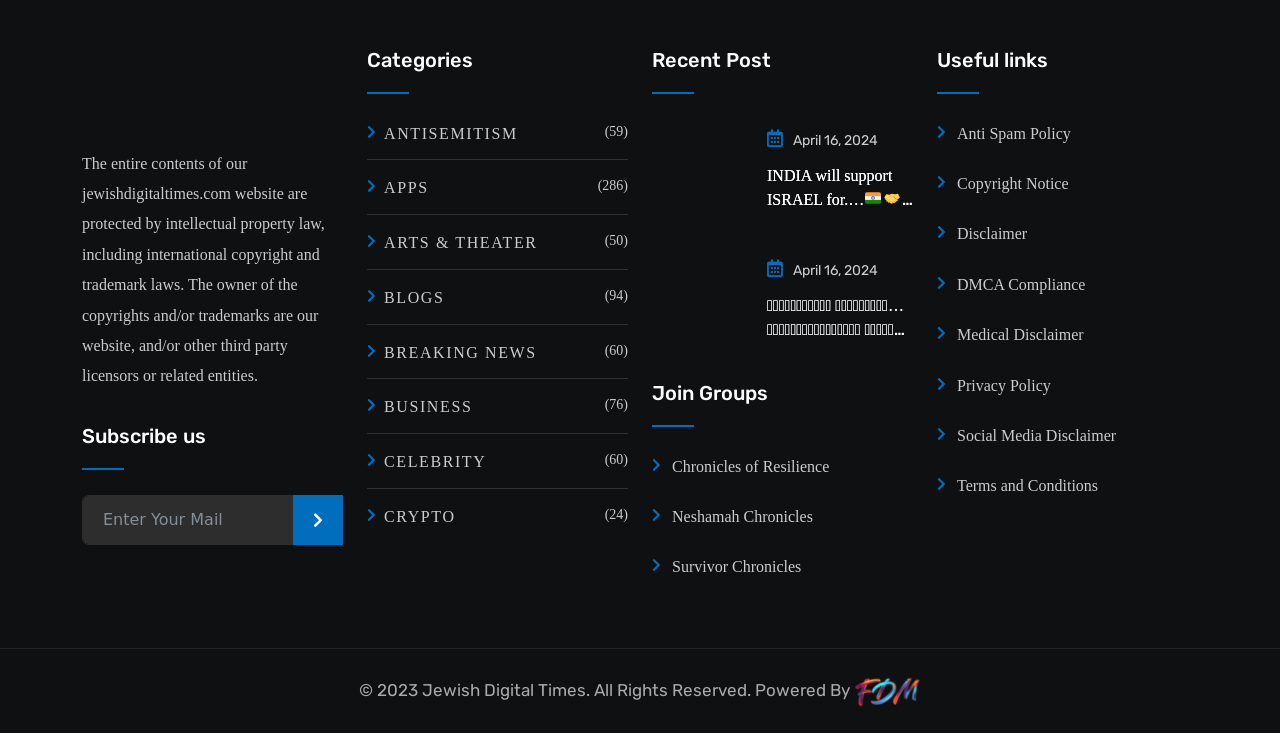What is the purpose of the subscription form?
Look at the screenshot and provide an in-depth answer.

The subscription form is located at the top of the webpage, with a heading 'Subscribe us' and a textbox to enter an email address. The purpose of this form is to allow users to subscribe to the website, likely to receive newsletters or updates.